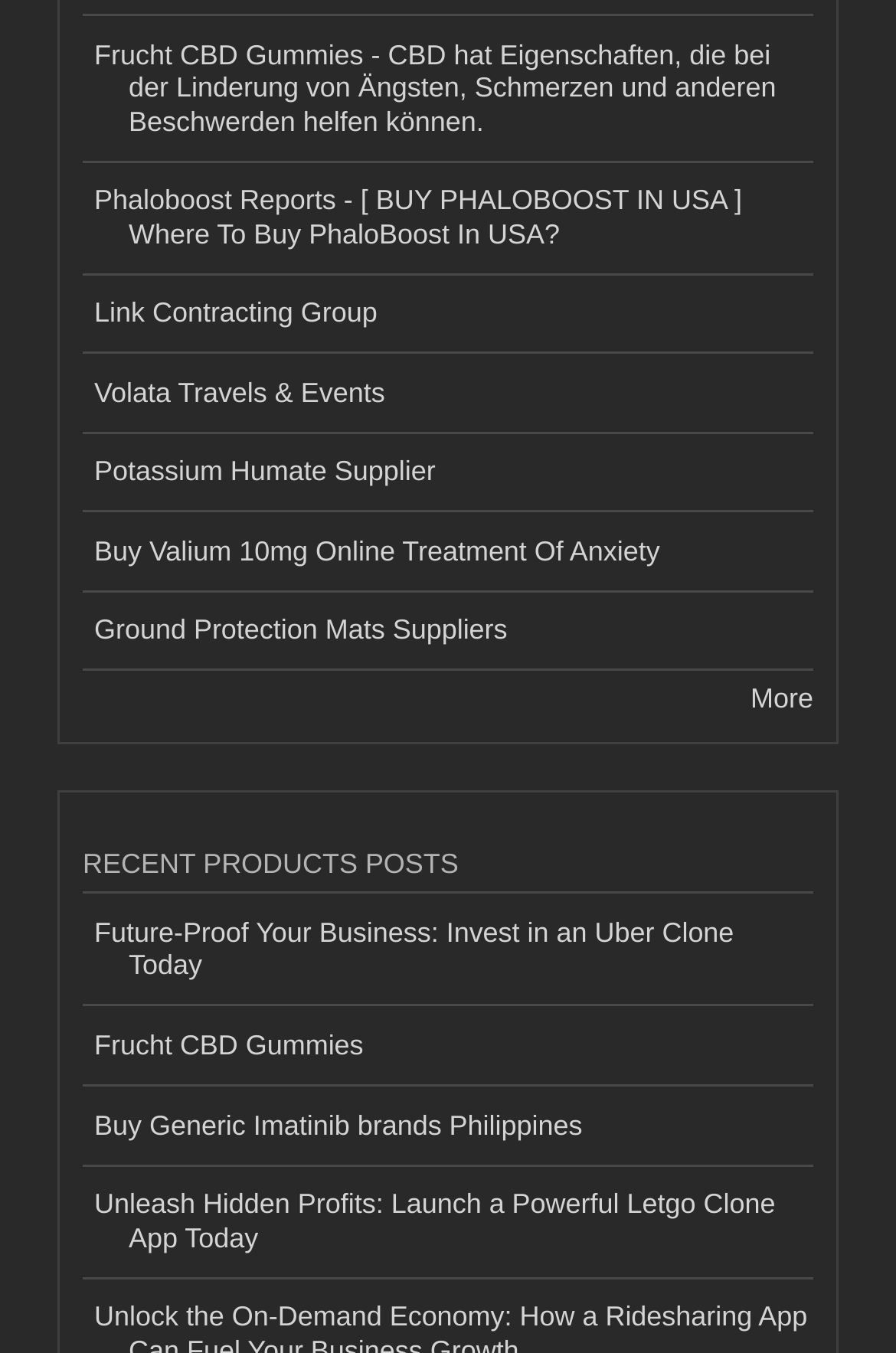Return the bounding box coordinates of the UI element that corresponds to this description: "Volata Travels & Events". The coordinates must be given as four float numbers in the range of 0 and 1, [left, top, right, bottom].

[0.092, 0.262, 0.908, 0.32]